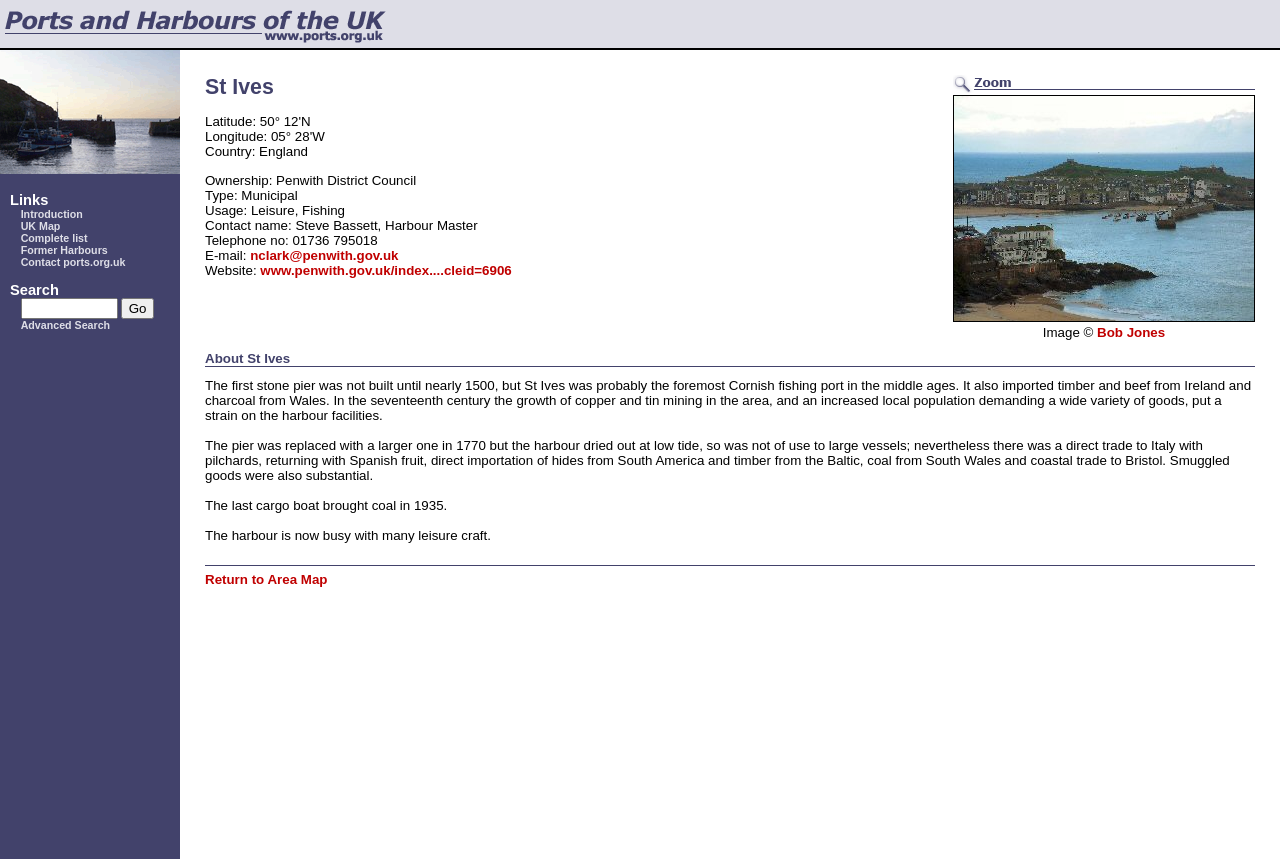What type of harbour is St Ives?
Look at the screenshot and respond with a single word or phrase.

Municipal